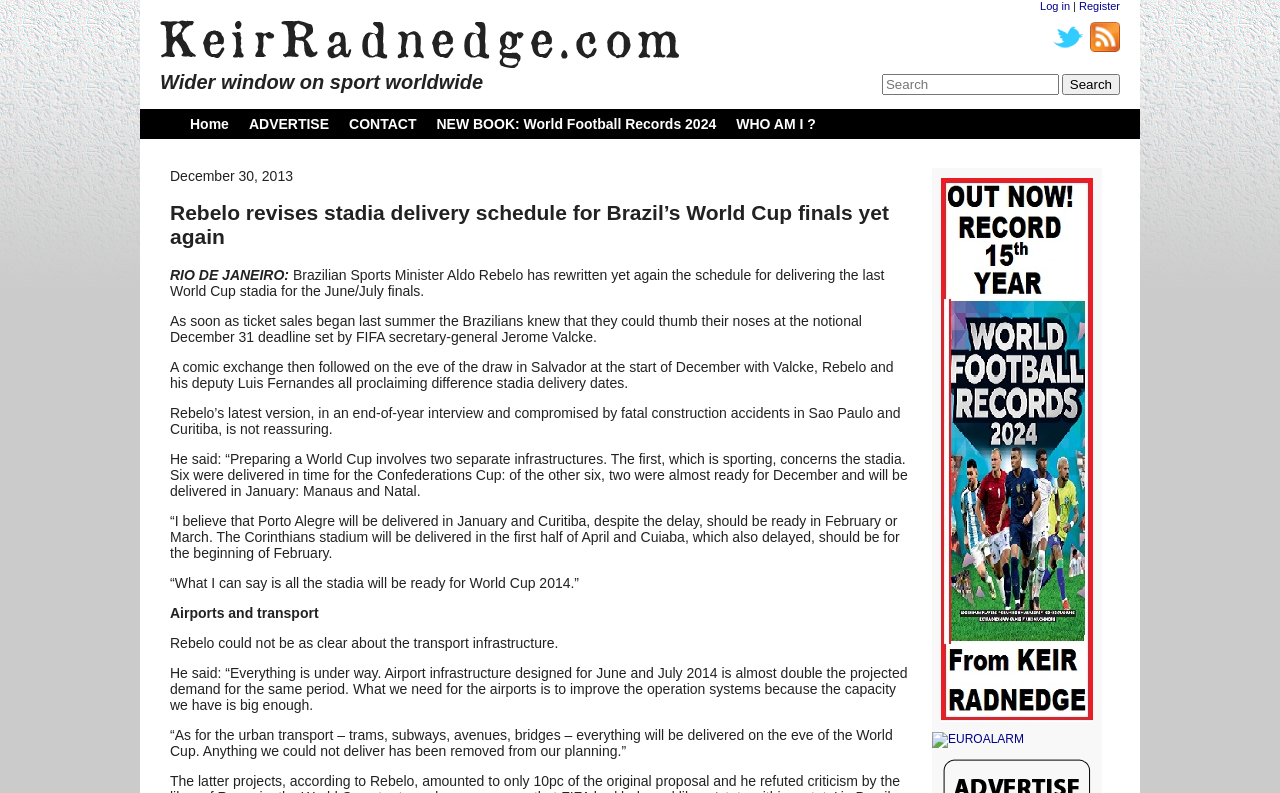Please provide the bounding box coordinate of the region that matches the element description: WHO AM I ?. Coordinates should be in the format (top-left x, top-left y, bottom-right x, bottom-right y) and all values should be between 0 and 1.

[0.575, 0.146, 0.637, 0.166]